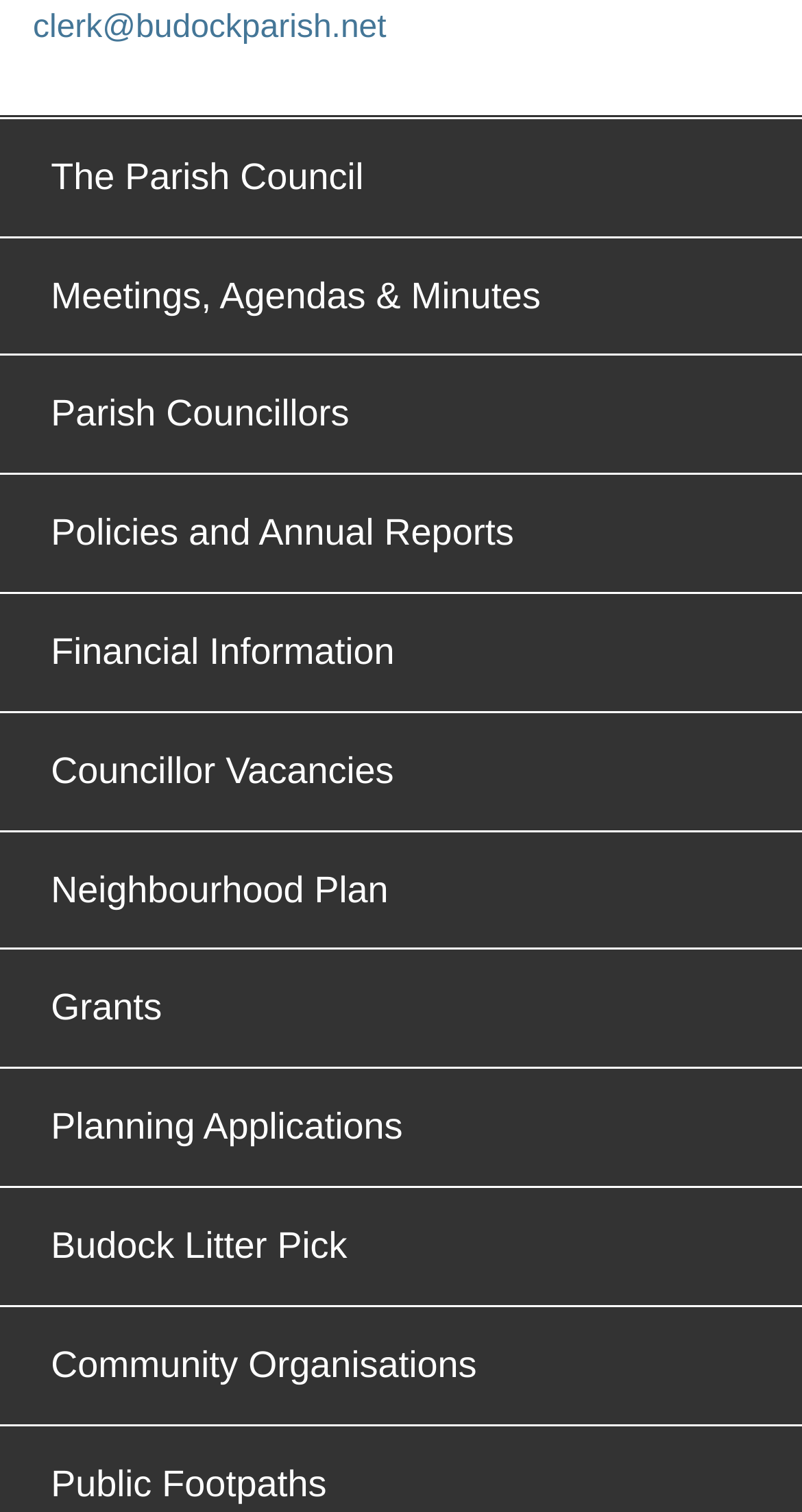Provide a brief response to the question using a single word or phrase: 
How many links are on the webpage?

14